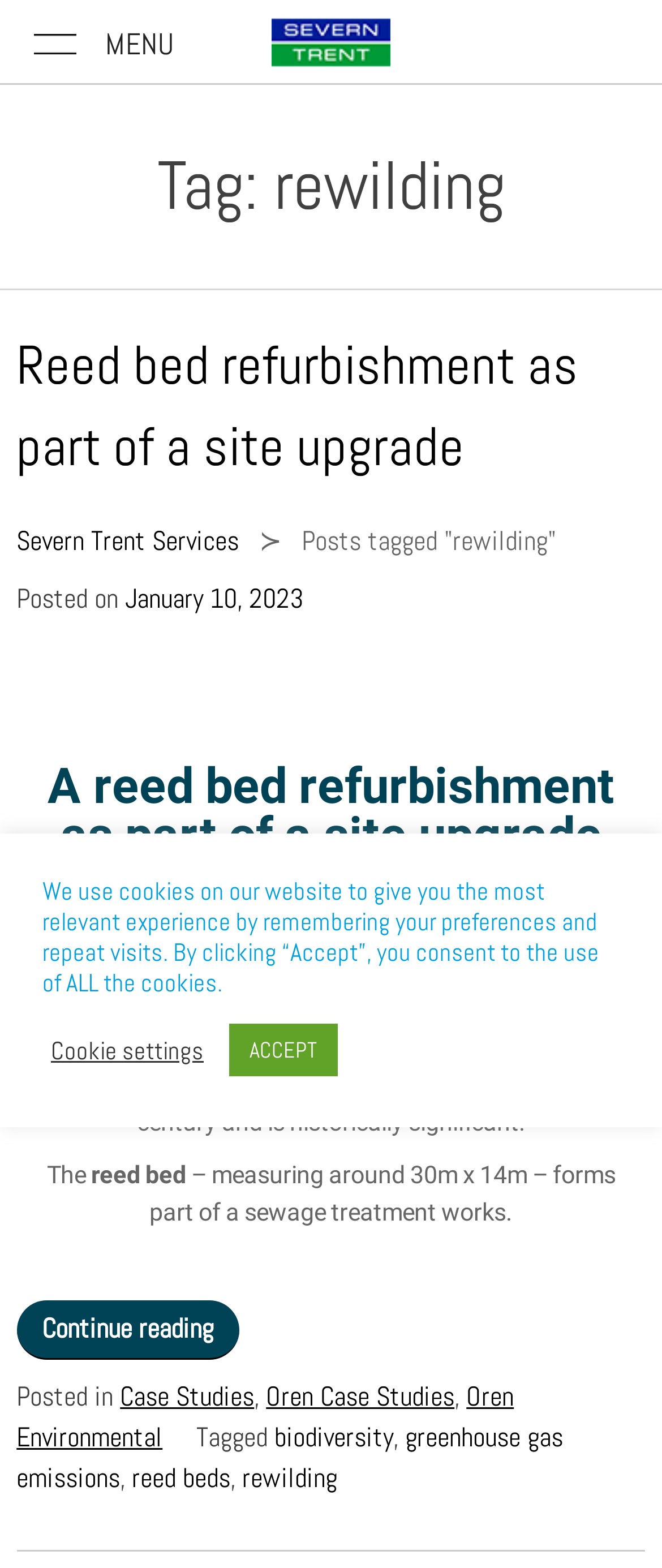Give a concise answer using only one word or phrase for this question:
What is the name of the company that performed the reed bed refurbishment?

Severn Trent Services